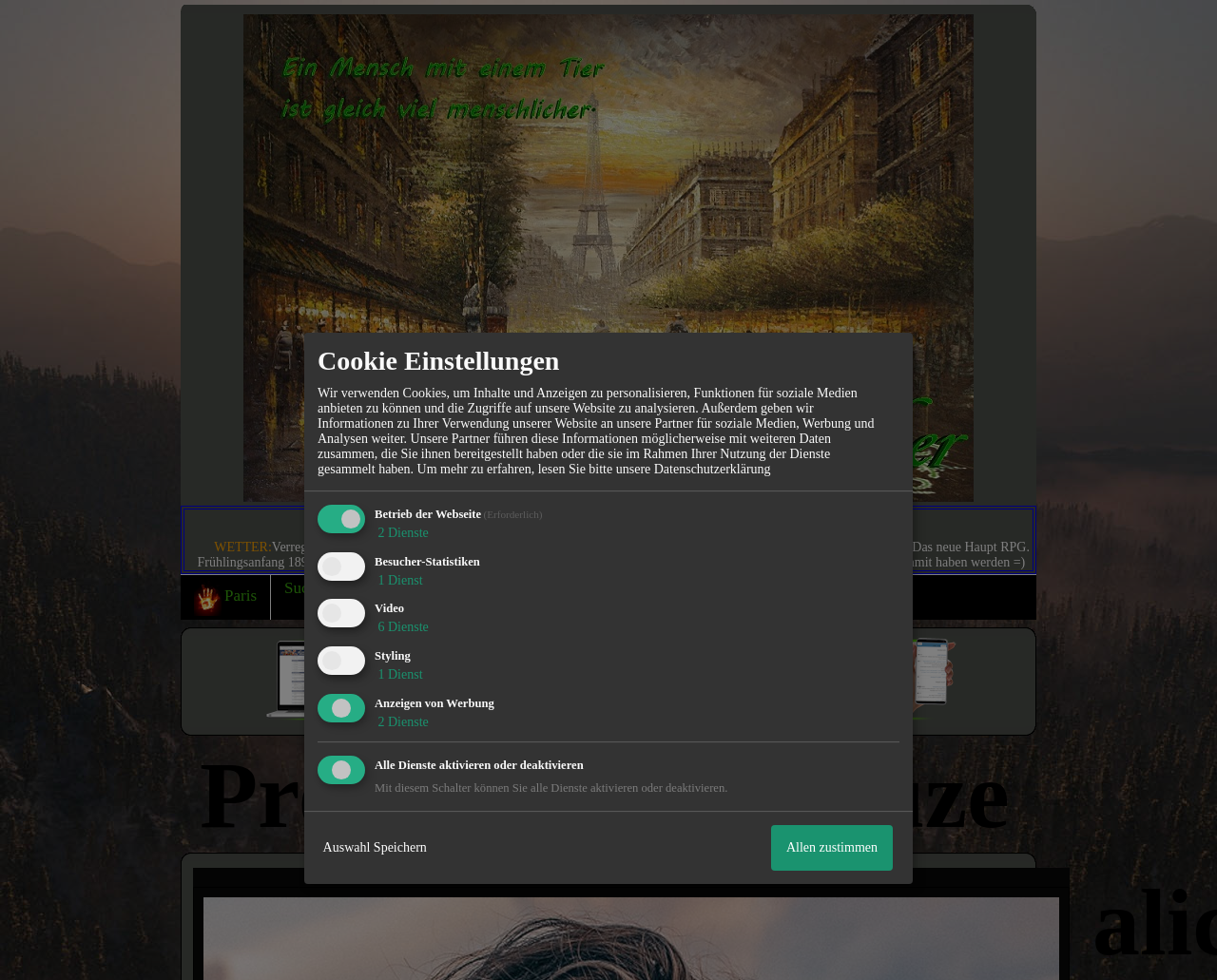Find and specify the bounding box coordinates that correspond to the clickable region for the instruction: "Create a new forum with Xobor".

[0.218, 0.726, 0.786, 0.74]